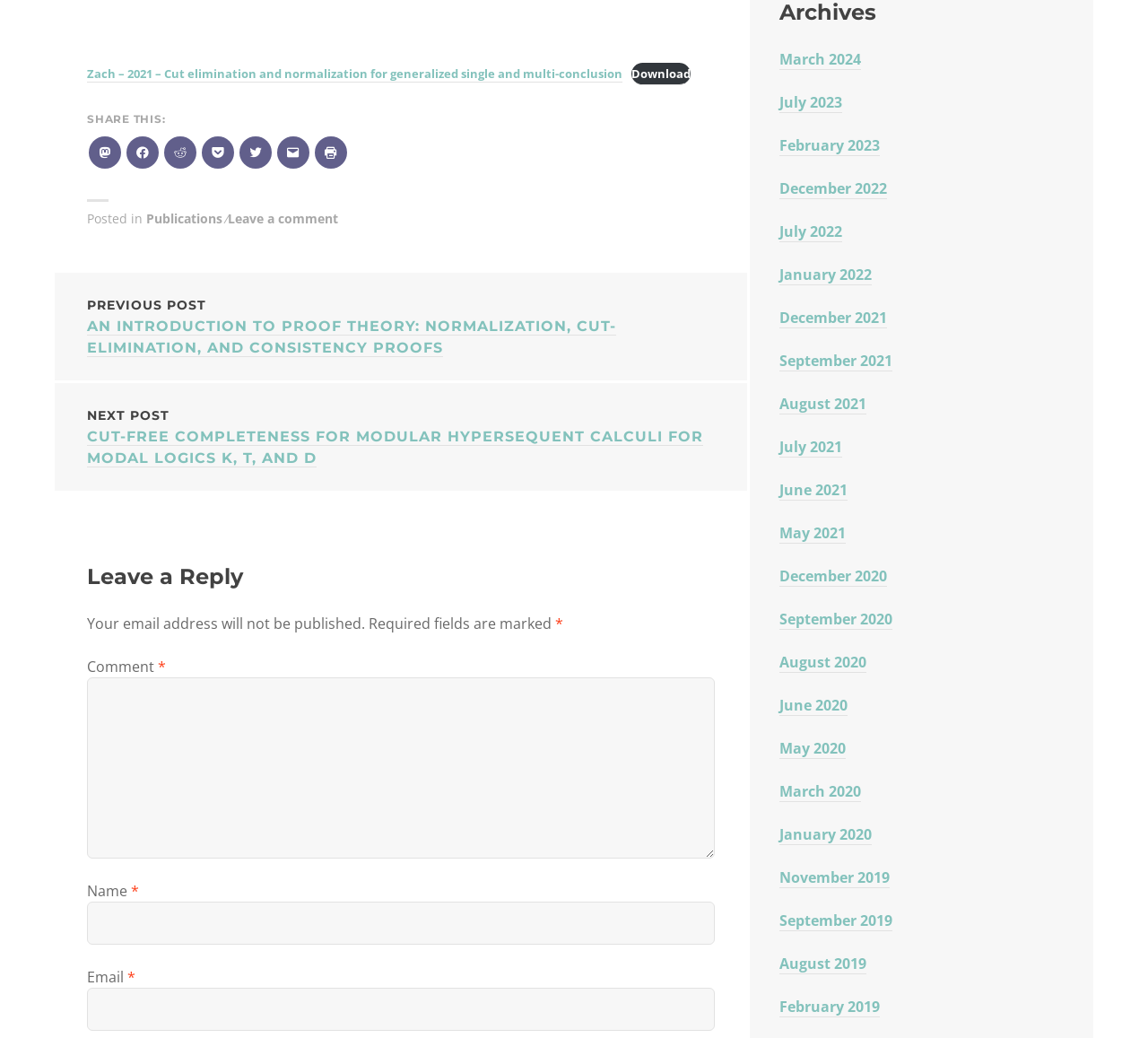Please locate the bounding box coordinates of the element that should be clicked to achieve the given instruction: "Click to share on Mastodon".

[0.077, 0.132, 0.102, 0.163]